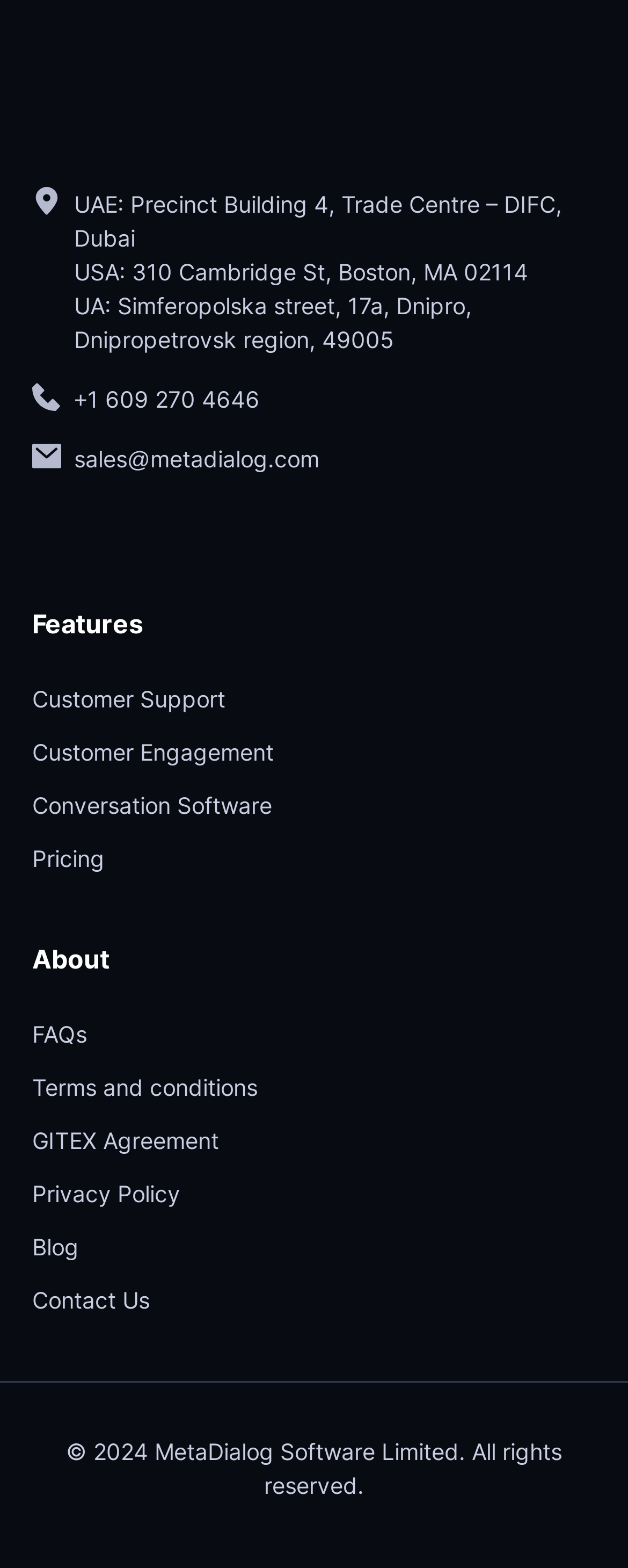How many links are there in the features section?
Observe the image and answer the question with a one-word or short phrase response.

4